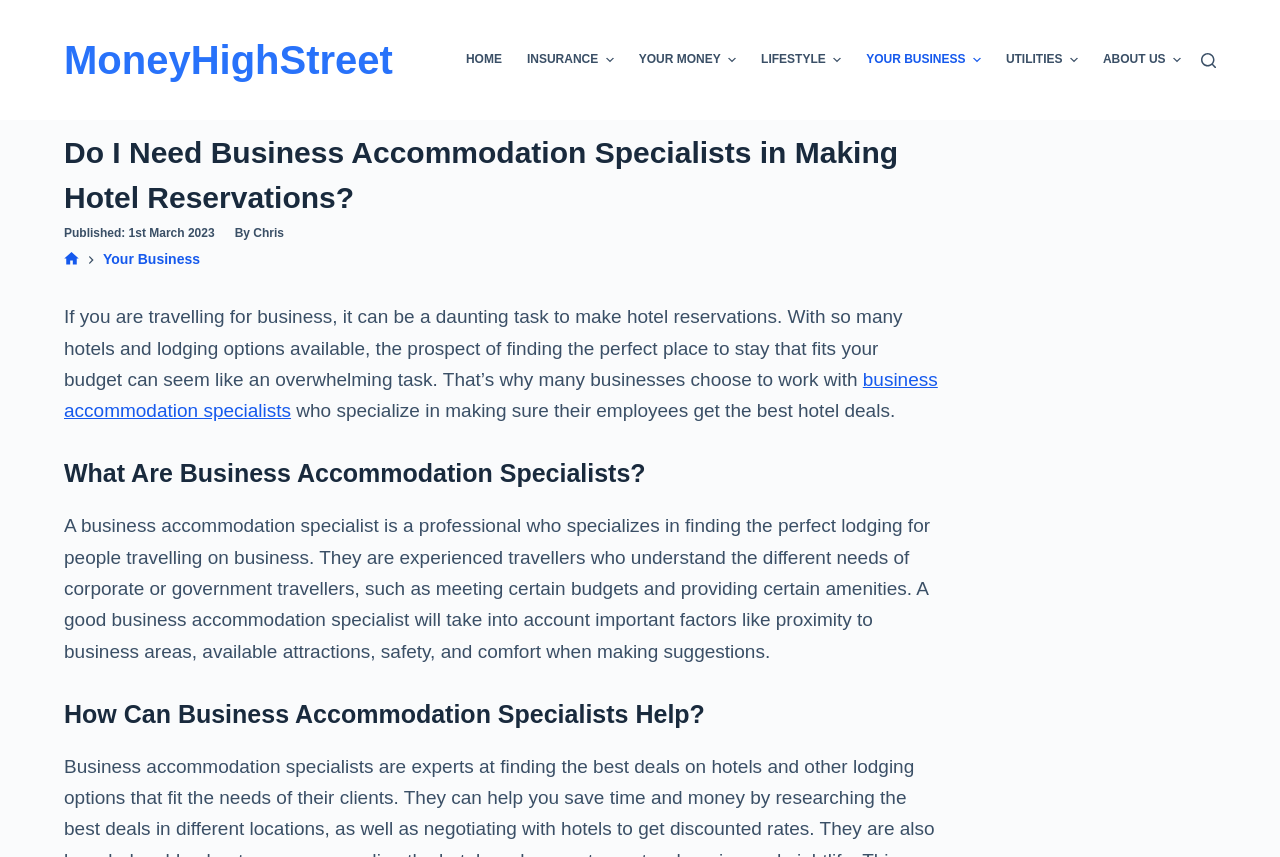Who publishes articles on this website?
Based on the visual, give a brief answer using one word or a short phrase.

Chris